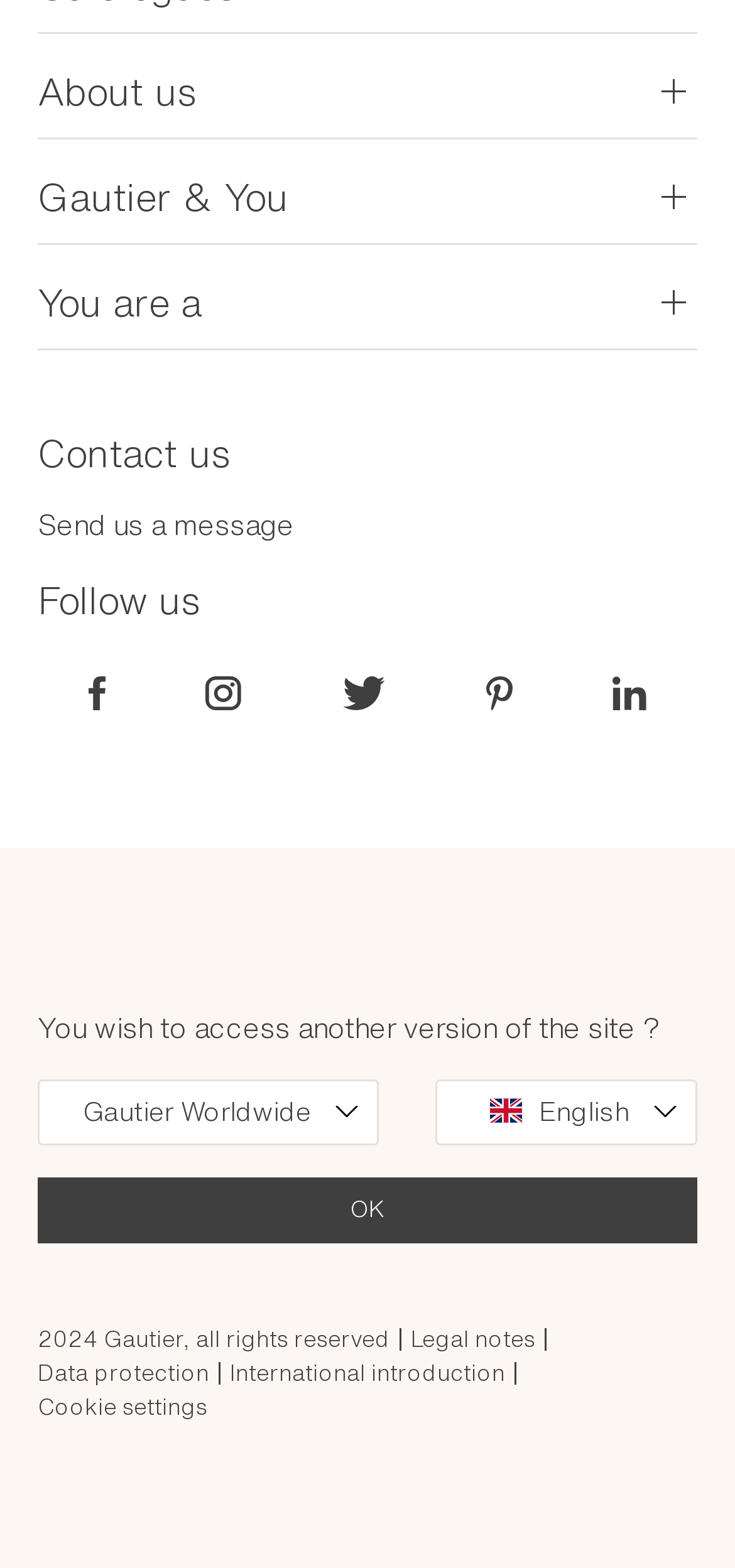Locate the bounding box coordinates of the element that should be clicked to execute the following instruction: "Get your catalogue".

[0.051, 0.025, 0.39, 0.043]